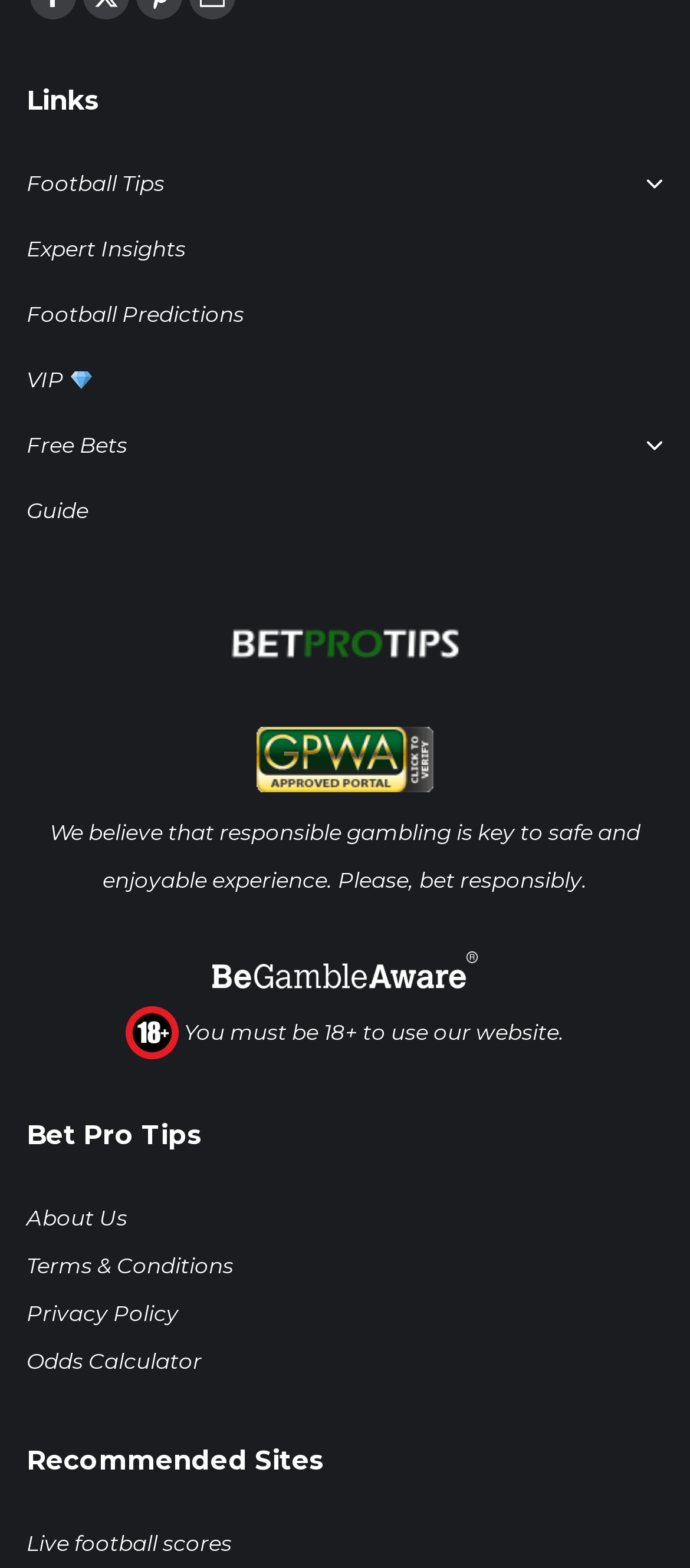Please specify the bounding box coordinates of the element that should be clicked to execute the given instruction: 'Read the Terms & Conditions'. Ensure the coordinates are four float numbers between 0 and 1, expressed as [left, top, right, bottom].

[0.038, 0.798, 0.338, 0.815]